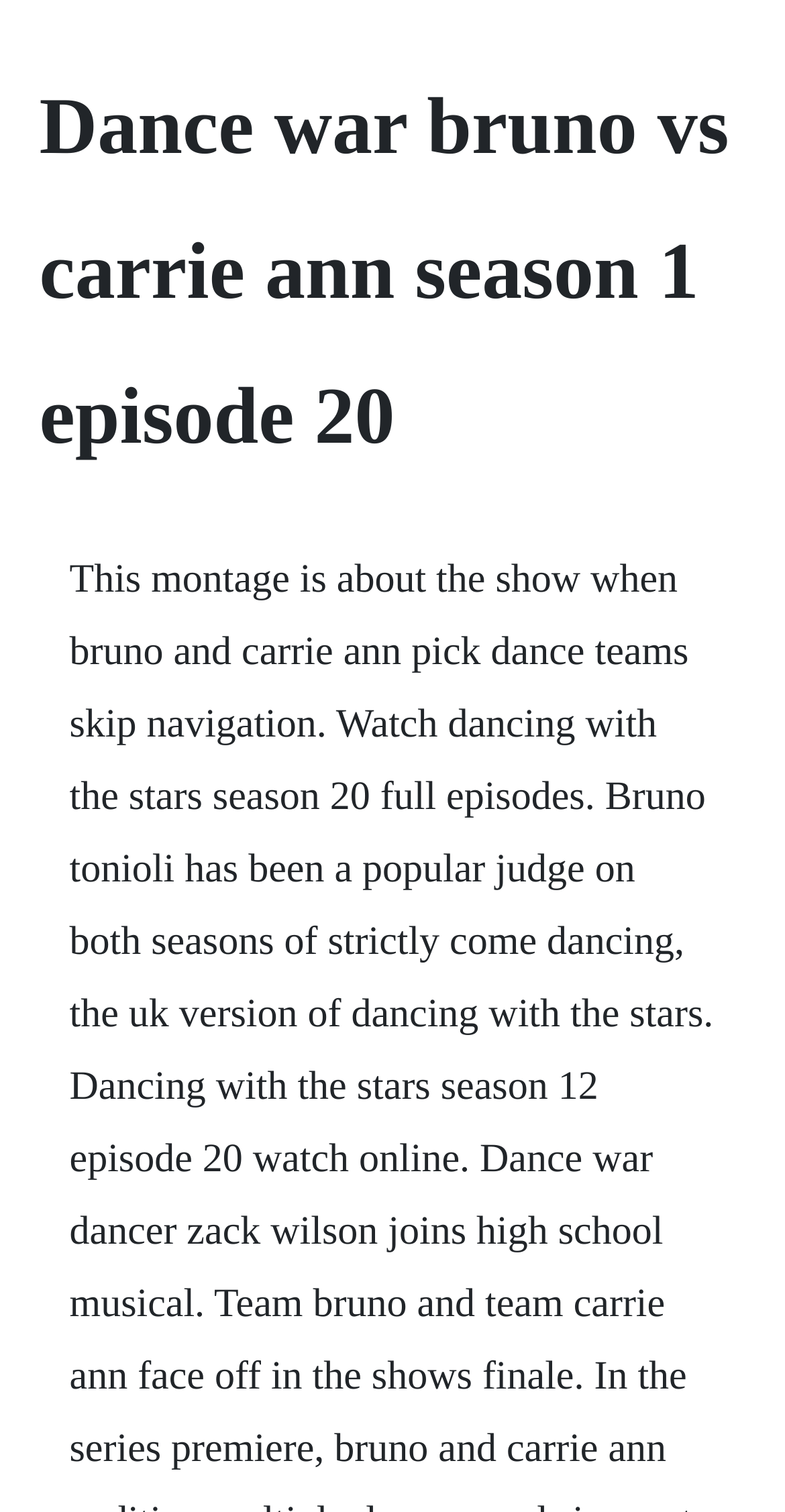Determine the primary headline of the webpage.

Dance war bruno vs carrie ann season 1 episode 20